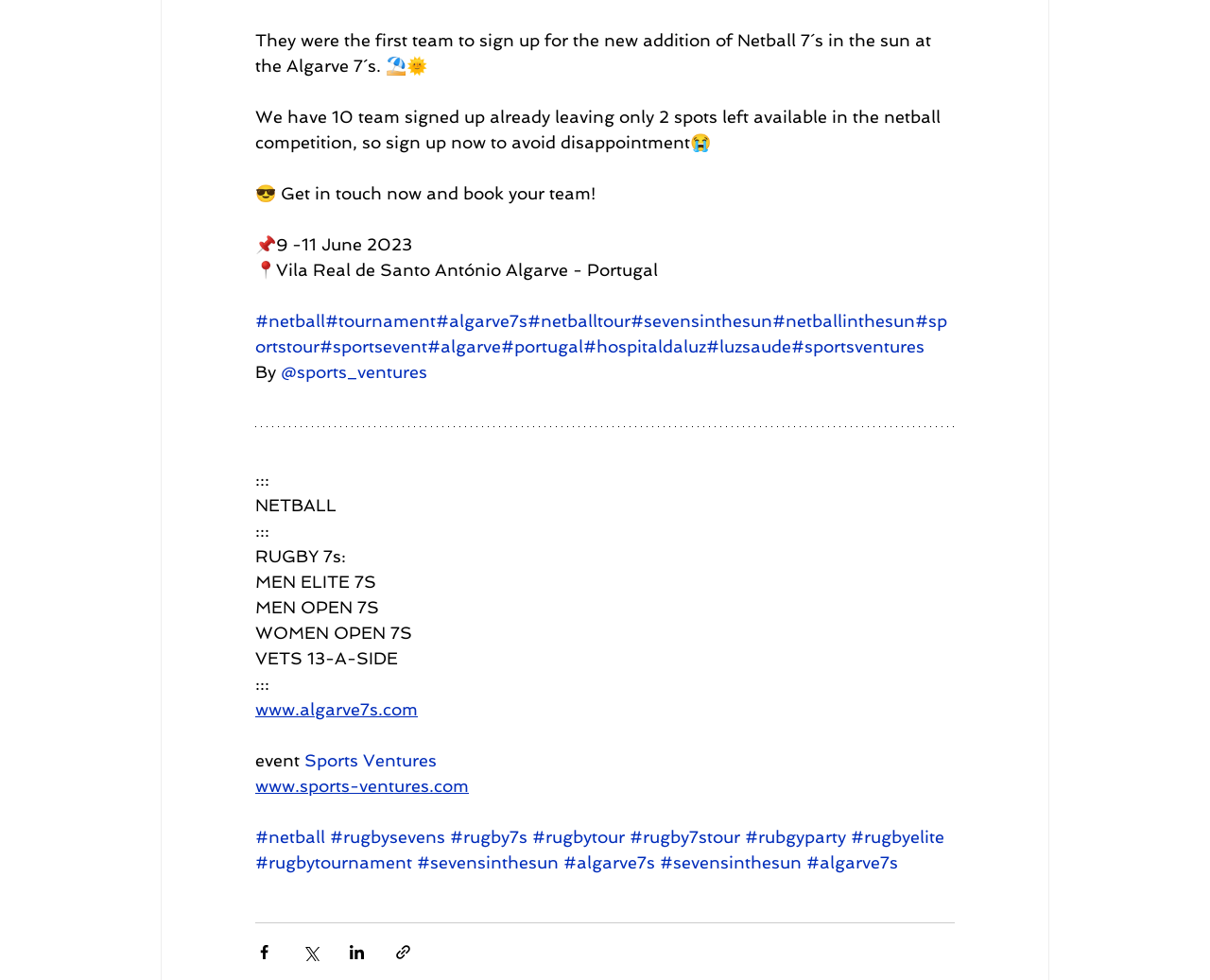Respond to the question below with a single word or phrase:
How many teams have signed up for the netball competition?

10